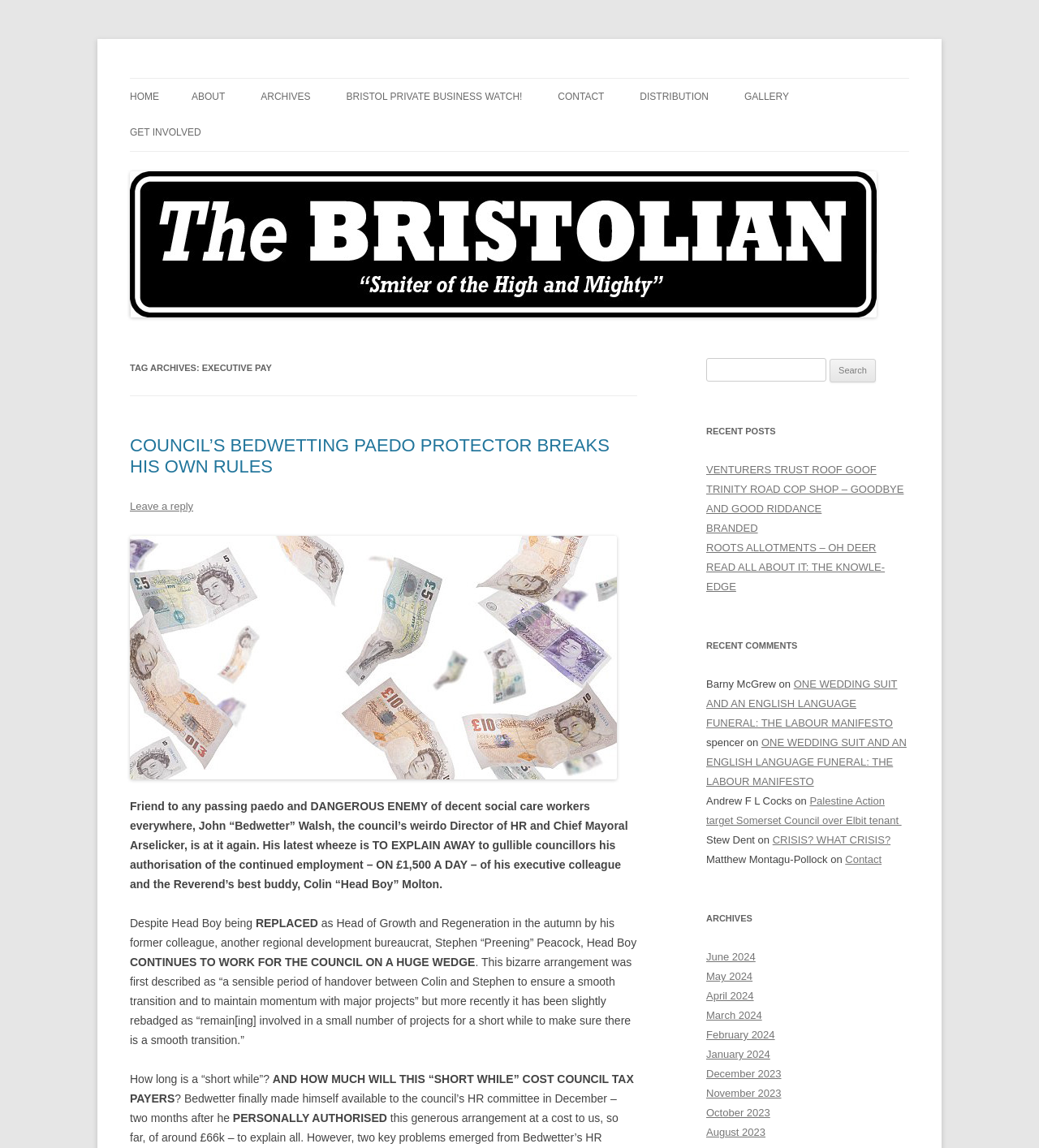Determine the bounding box coordinates of the element that should be clicked to execute the following command: "View the 'RECENT POSTS'".

[0.68, 0.367, 0.875, 0.384]